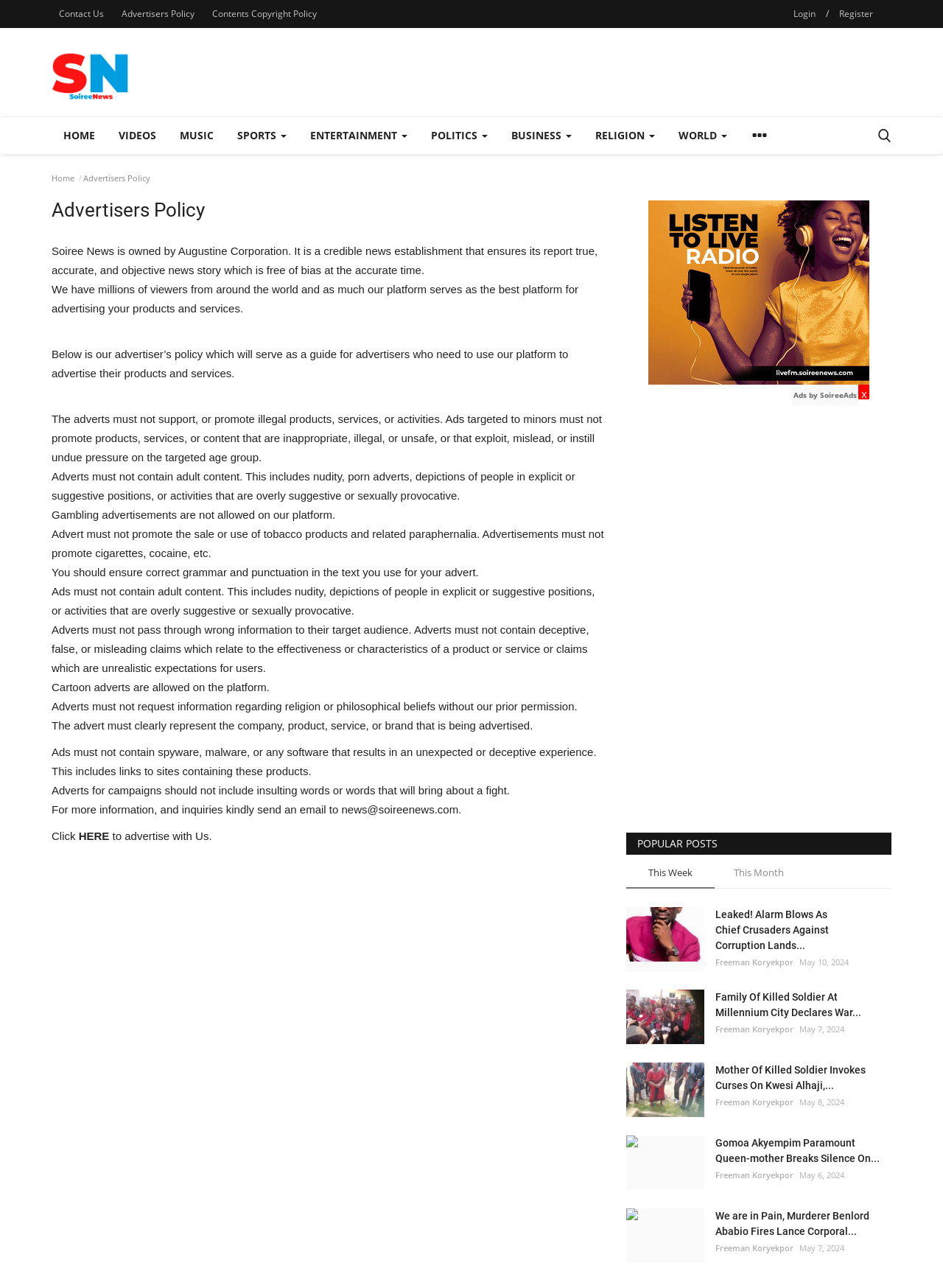Create an elaborate caption for the webpage.

The webpage is about the advertisers' policy for SoireeNews, a news establishment that ensures true, accurate, and objective news stories. At the top of the page, there are several links, including "Contact Us", "Advertisers Policy", "Contents Copyright Policy", "Login", and "Register". Below these links, there is a logo and a navigation menu with links to different sections of the website, such as "HOME", "VIDEOS", "MUSIC", "SPORTS", "ENTERTAINMENT", "POLITICS", "BUSINESS", "RELIGION", and "WORLD".

The main content of the page is divided into several sections. The first section explains the advertisers' policy, stating that Soiree News is a credible news establishment that ensures its report true, accurate, and objective news story which is free of bias at the accurate time. The policy outlines the guidelines for advertisers, including the requirement that adverts must not support or promote illegal products, services, or activities, and that they must not contain adult content, gambling, or tobacco products.

The policy also emphasizes the importance of correct grammar and punctuation in the text used for adverts, and that adverts must not pass through wrong information to their target audience. Additionally, the policy states that cartoon adverts are allowed on the platform, but adverts must not request information regarding religion or philosophical beliefs without prior permission.

The second section of the page displays popular posts, including news articles with images and headings. Each article has a link to read more, and the posts are dated, with the most recent ones appearing first.

At the bottom of the page, there is an advertisement section with an iframe labeled "Advertisement". There is also a section with the heading "Ads by SoireeAds" and a link to advertise with SoireeNews.